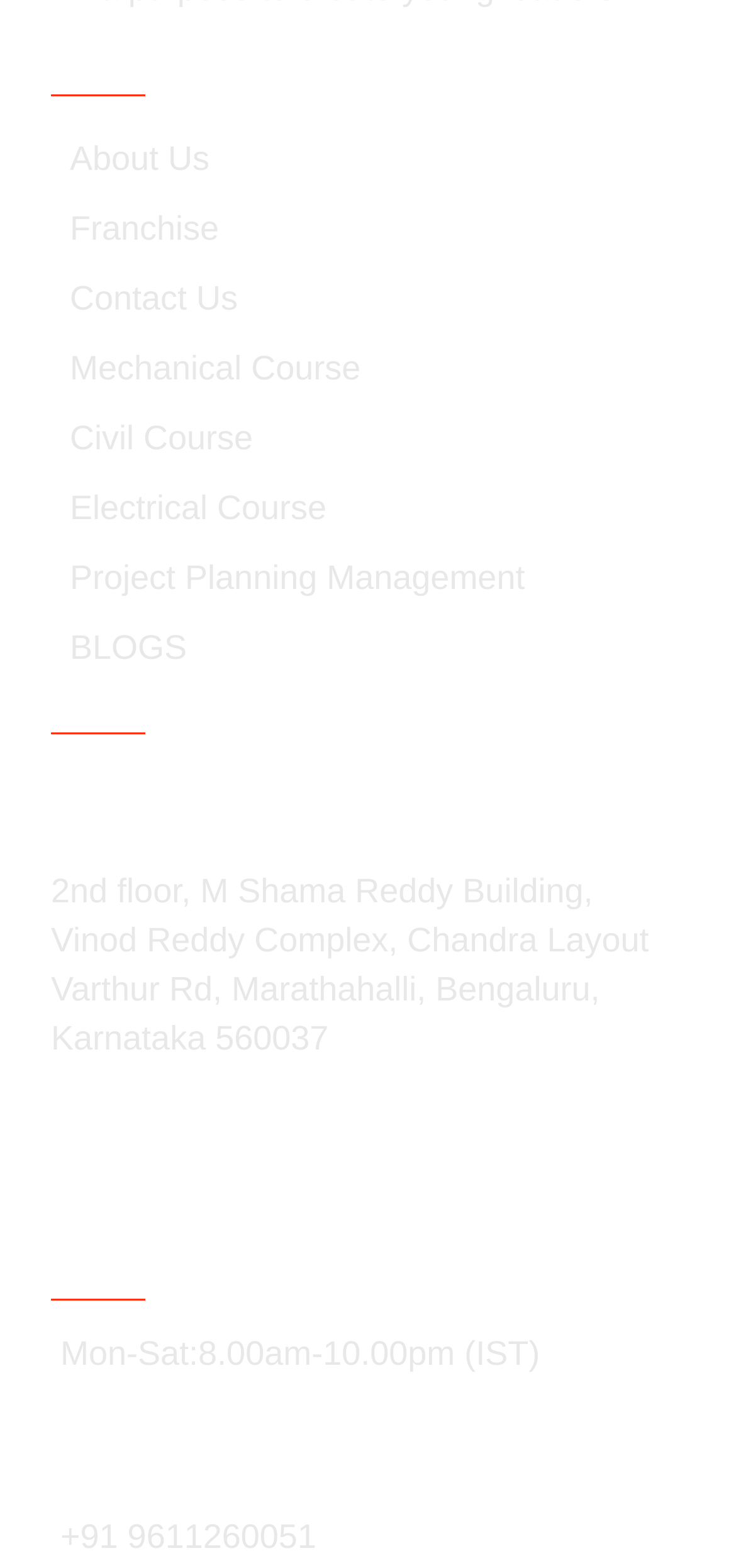Provide the bounding box coordinates for the UI element that is described as: "Electrical Course".

[0.069, 0.305, 0.444, 0.345]